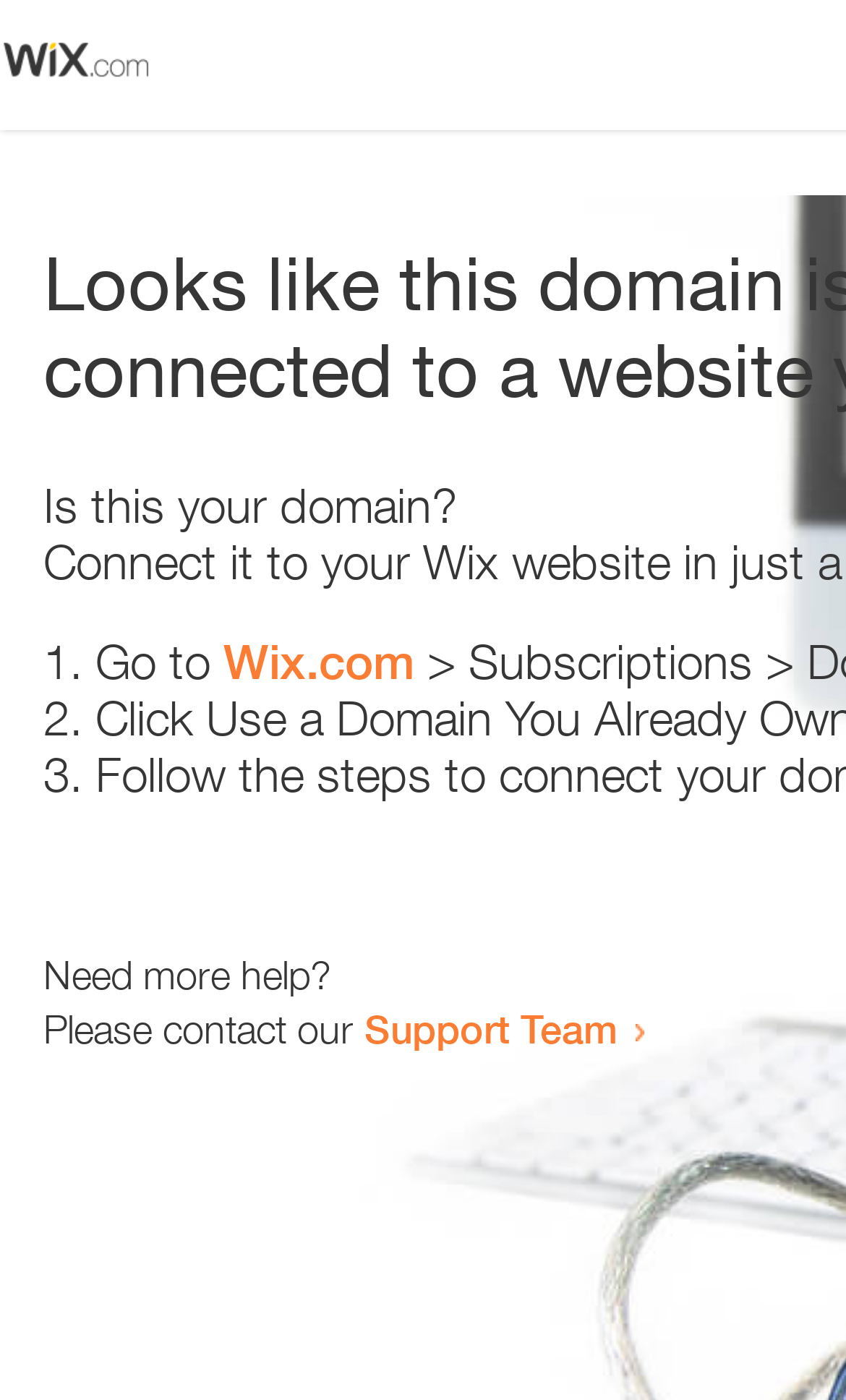How many list markers are present?
Based on the image, respond with a single word or phrase.

3